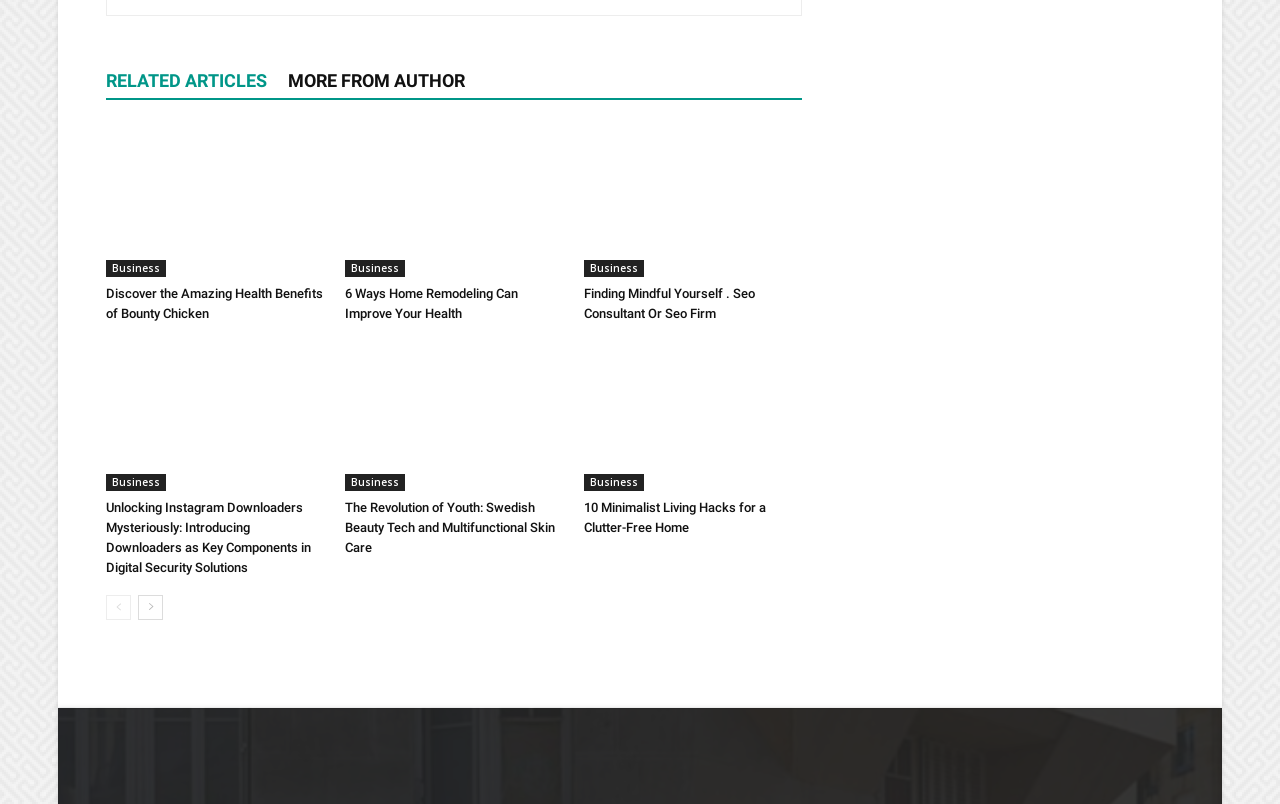Give a one-word or phrase response to the following question: How many articles are listed on the webpage?

6